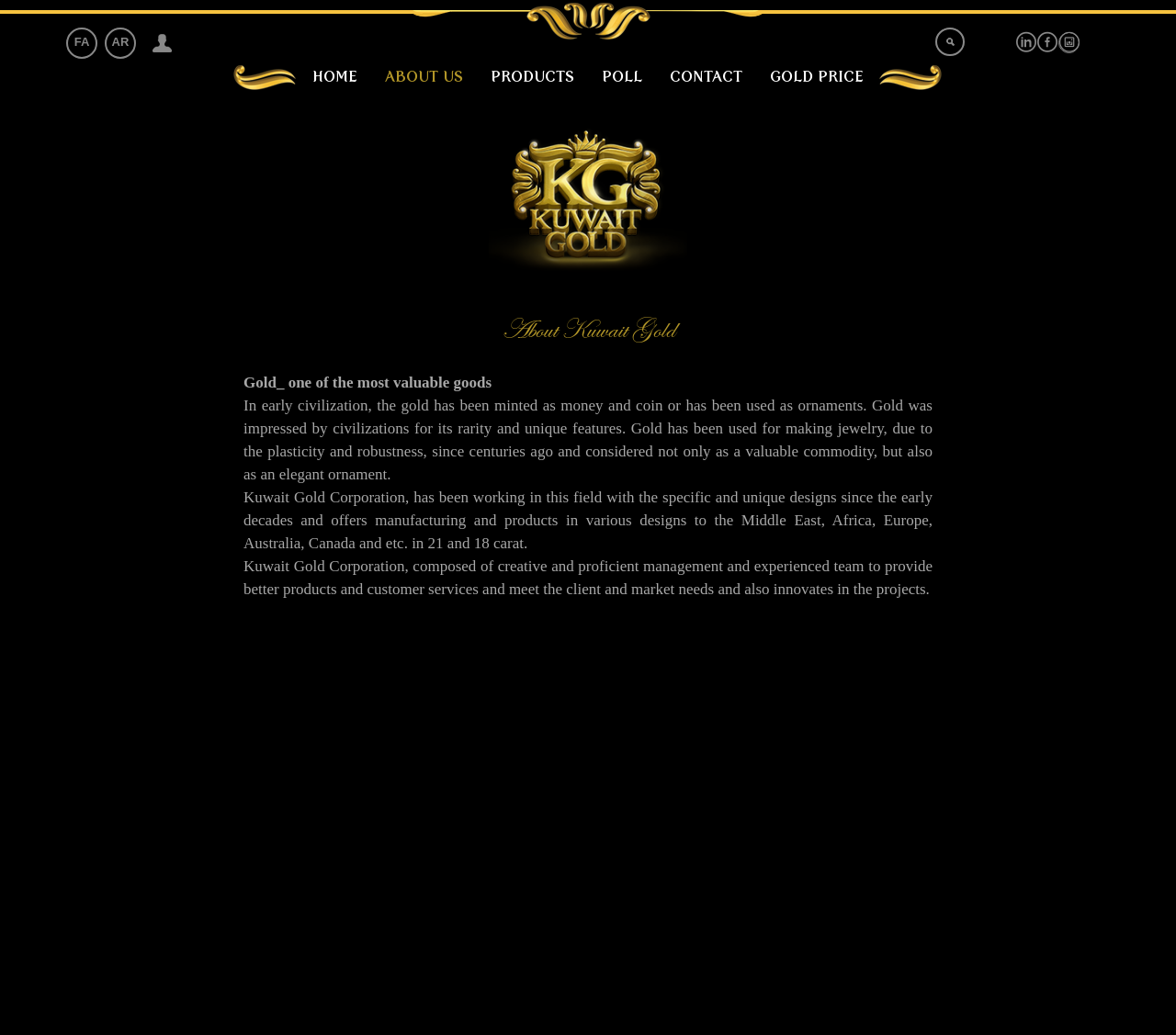Please identify the coordinates of the bounding box that should be clicked to fulfill this instruction: "switch to Arabic language".

[0.095, 0.031, 0.11, 0.051]